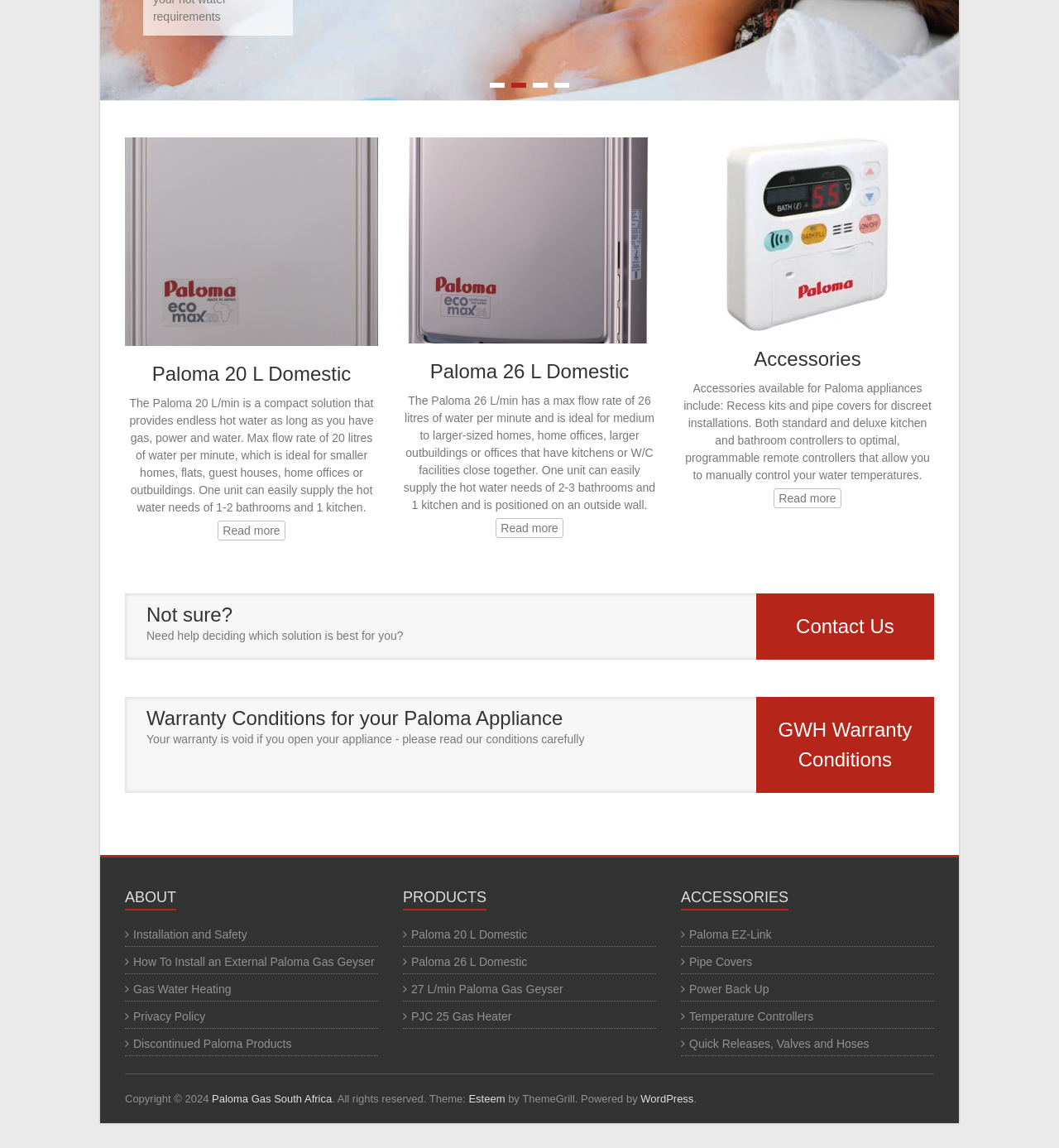Locate the UI element described by Discontinued Paloma Products in the provided webpage screenshot. Return the bounding box coordinates in the format (top-left x, top-left y, bottom-right x, bottom-right y), ensuring all values are between 0 and 1.

[0.118, 0.903, 0.275, 0.915]